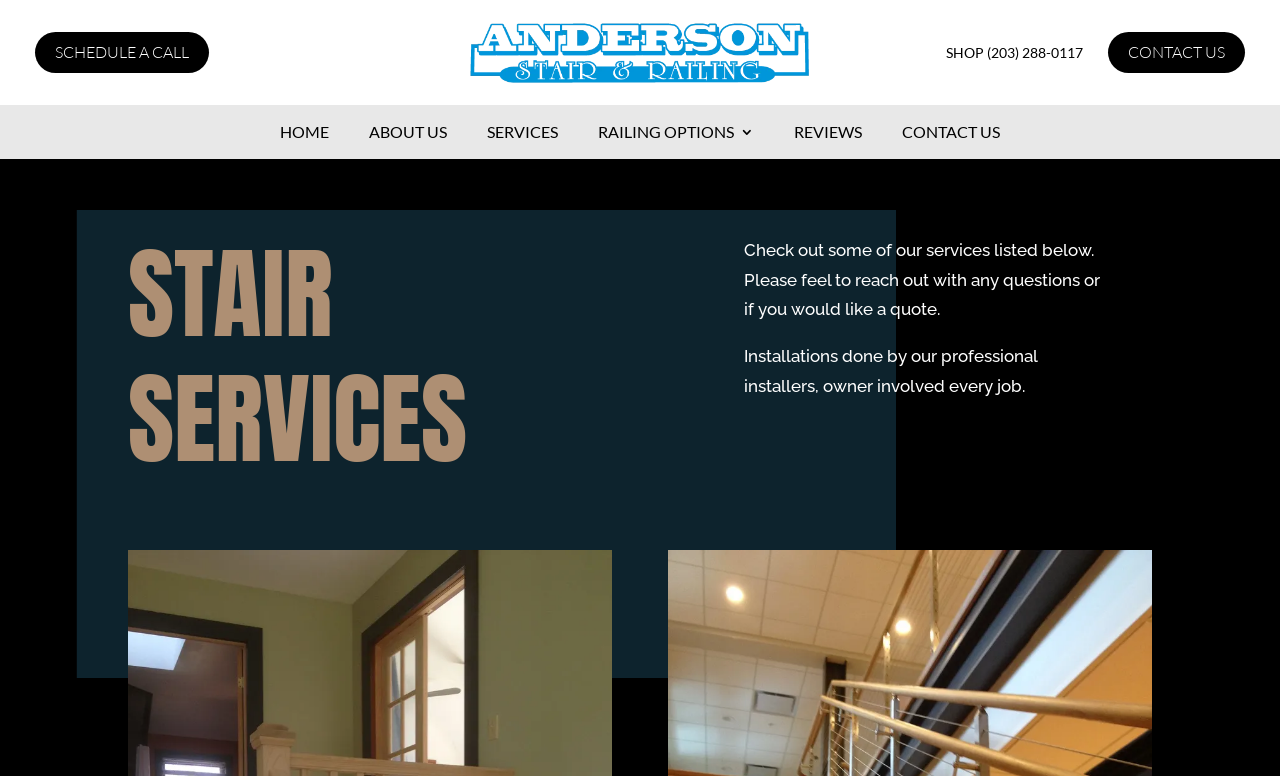Bounding box coordinates are specified in the format (top-left x, top-left y, bottom-right x, bottom-right y). All values are floating point numbers bounded between 0 and 1. Please provide the bounding box coordinate of the region this sentence describes: Home

[0.219, 0.161, 0.257, 0.19]